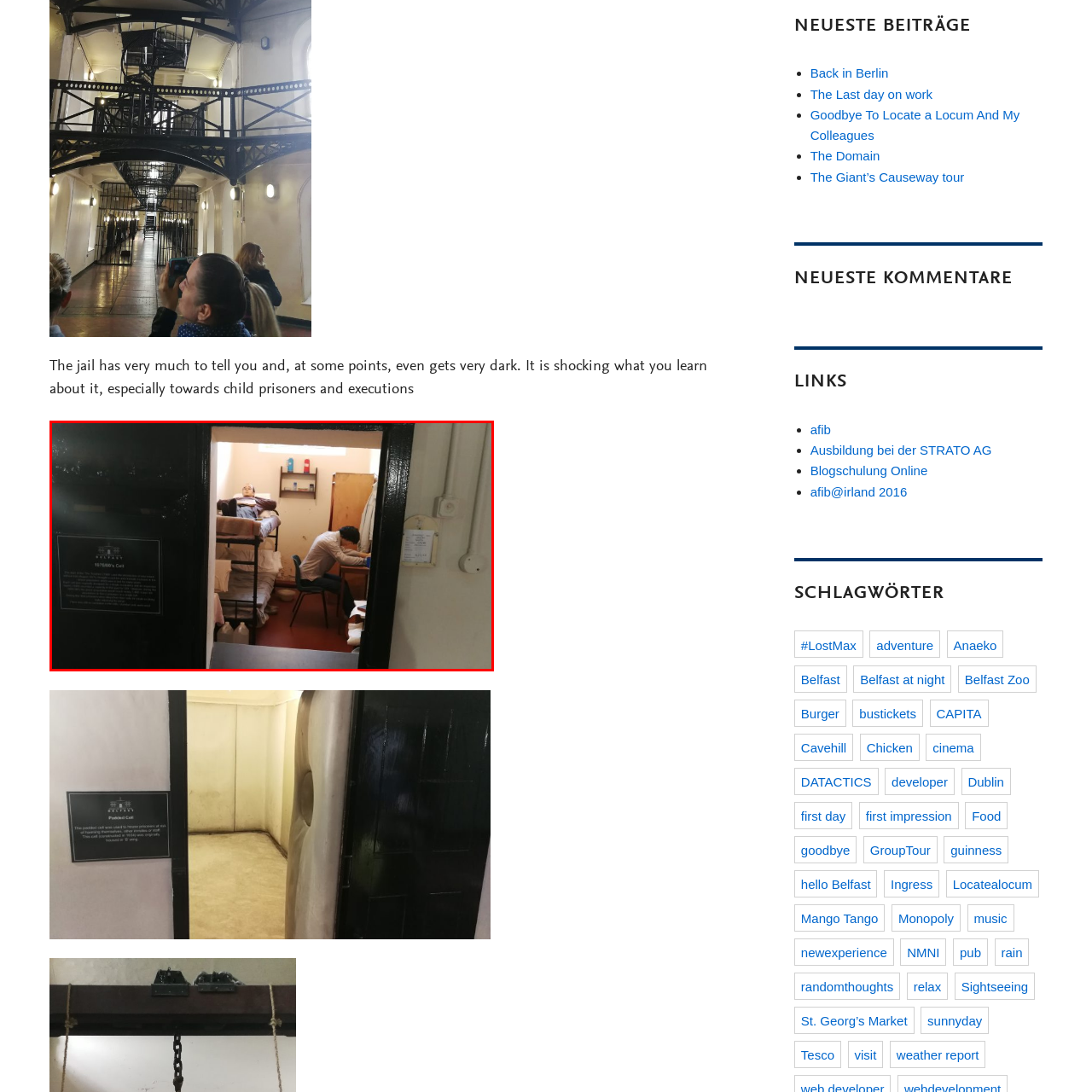What is the source of light in the prison cell?
Look at the image contained within the red bounding box and provide a detailed answer based on the visual details you can infer from it.

The atmosphere in the prison cell is illuminated by natural light coming from a small window, which suggests that the primary source of light in the cell is natural light.